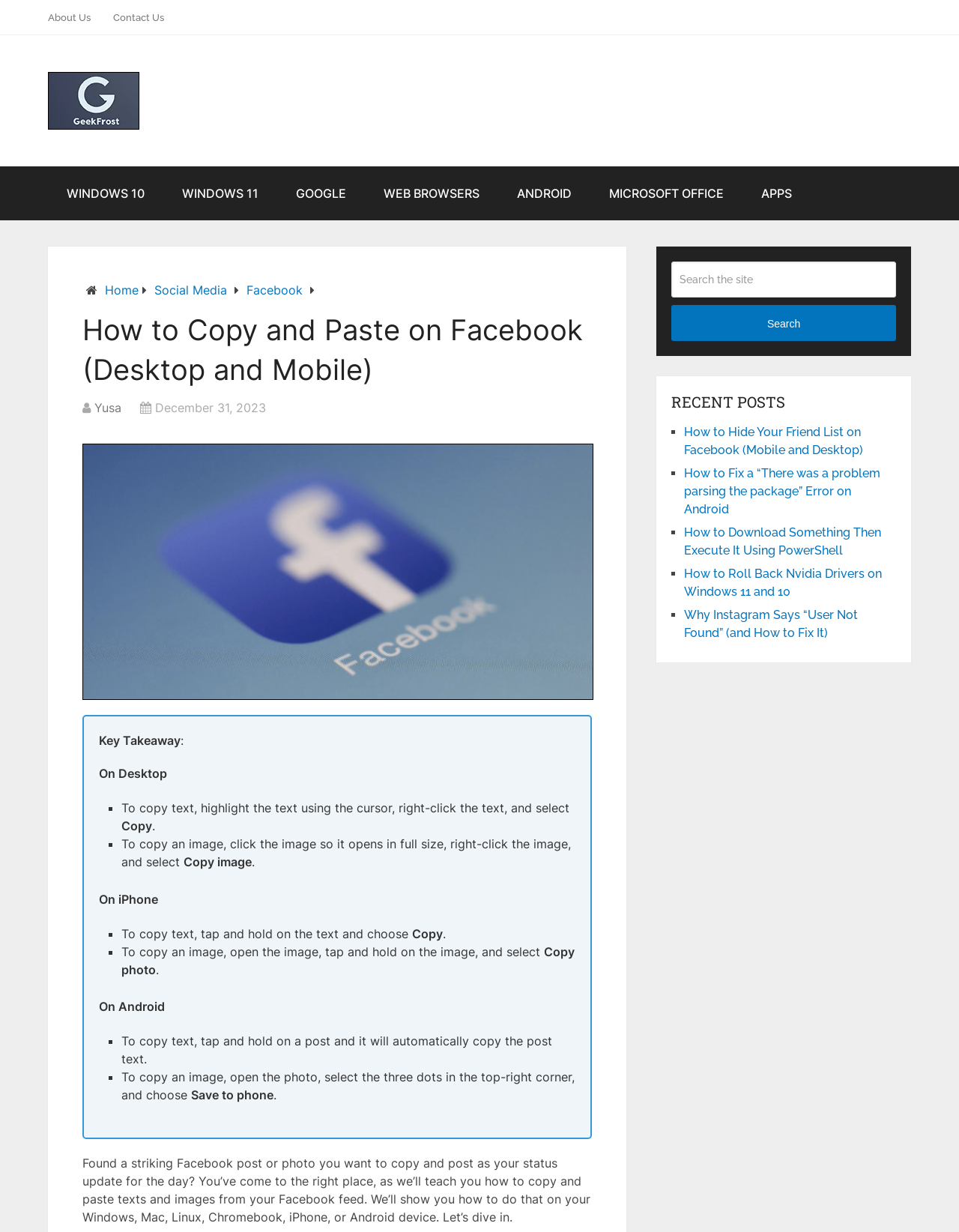Please find the bounding box coordinates for the clickable element needed to perform this instruction: "Click the 'About Us' link".

[0.05, 0.0, 0.106, 0.028]